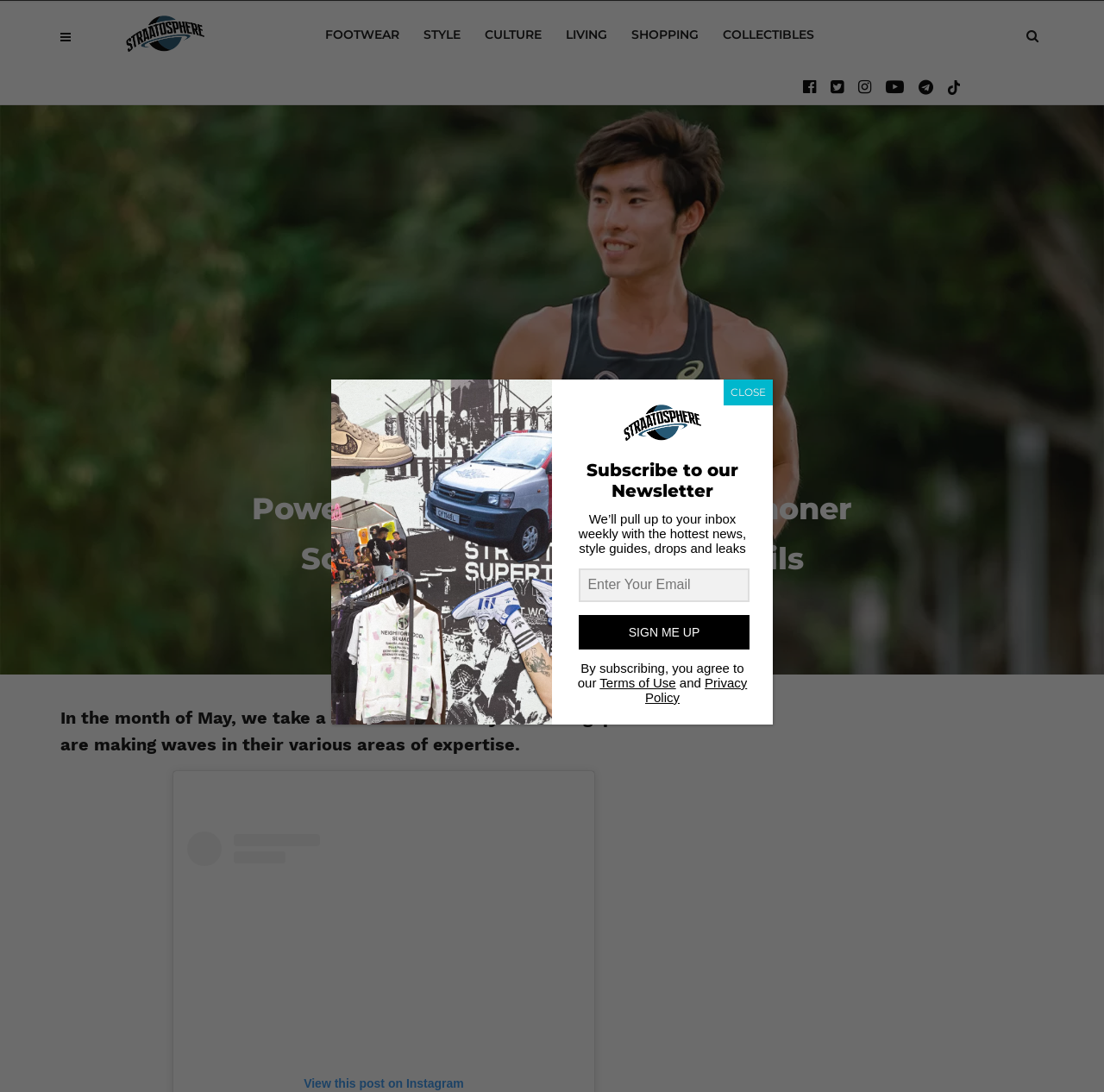Find the bounding box coordinates of the clickable element required to execute the following instruction: "Click Straatosphere link". Provide the coordinates as four float numbers between 0 and 1, i.e., [left, top, right, bottom].

[0.113, 0.009, 0.186, 0.044]